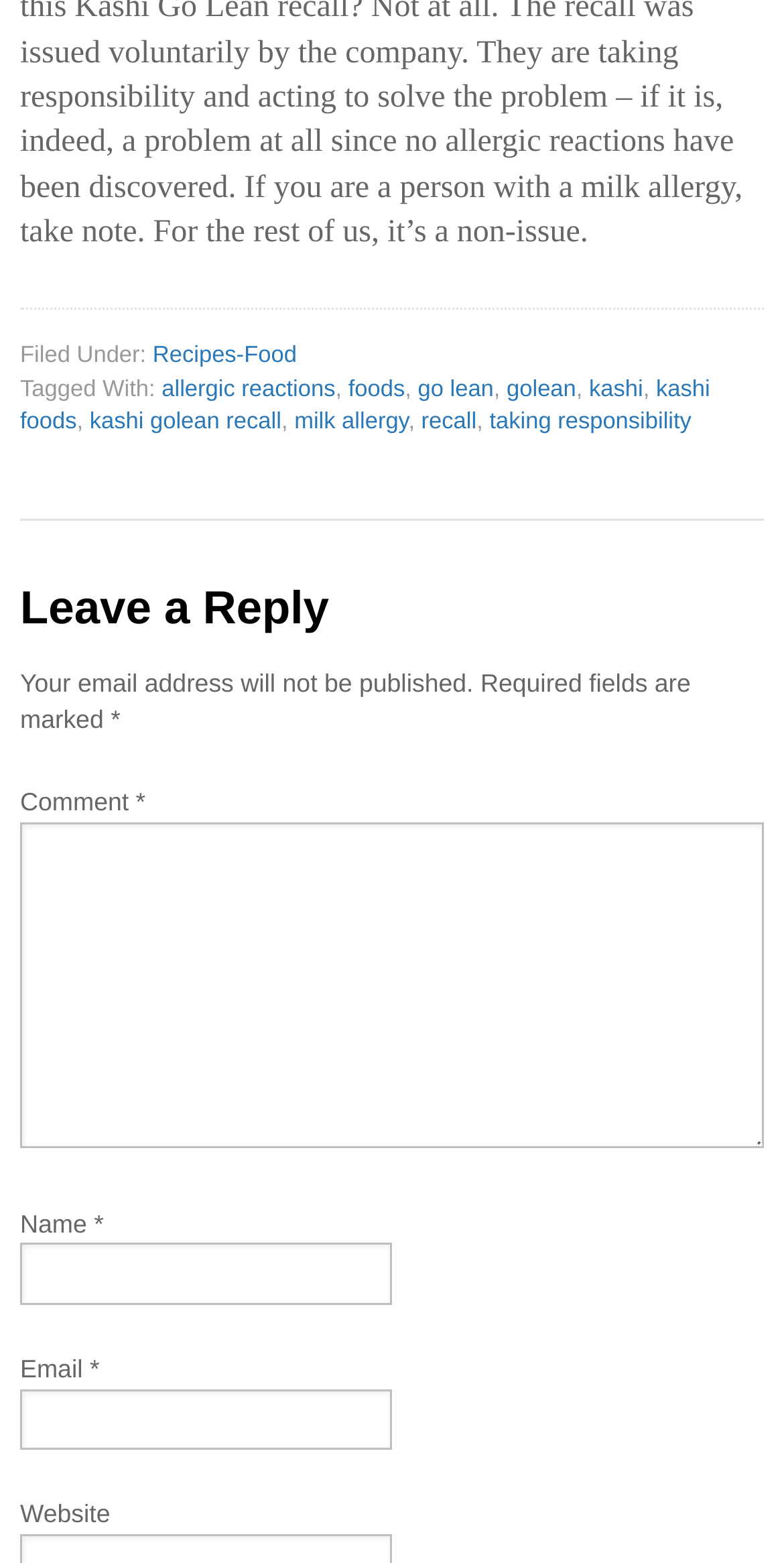Could you provide the bounding box coordinates for the portion of the screen to click to complete this instruction: "Enter your email"?

[0.026, 0.888, 0.5, 0.928]